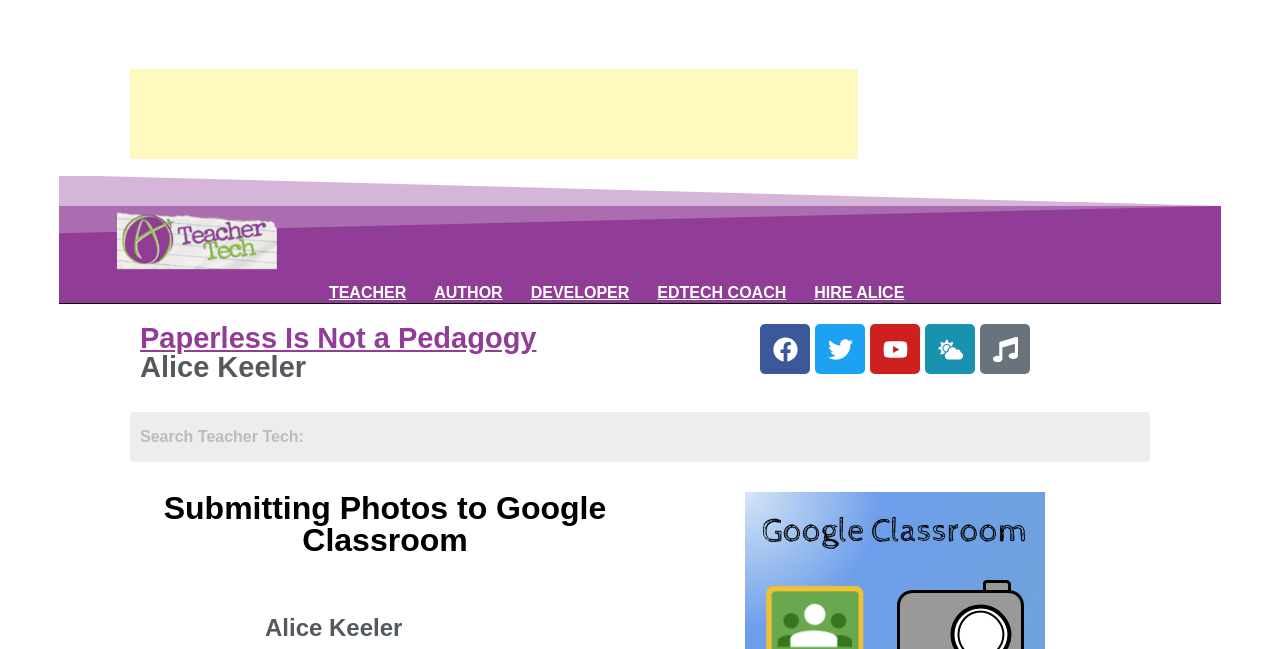What is the name of the blog?
Use the screenshot to answer the question with a single word or phrase.

Teacher Tech